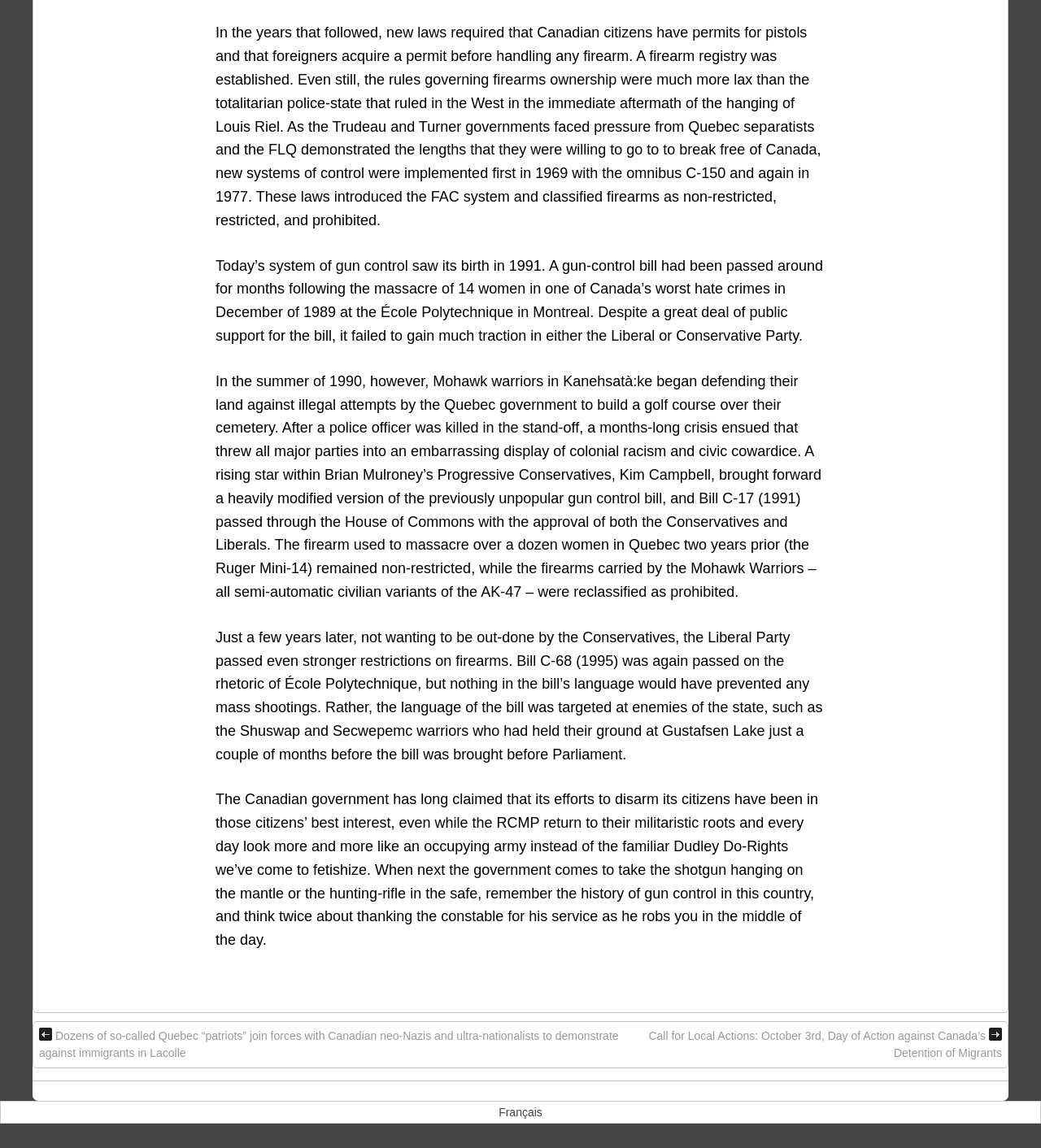Use a single word or phrase to answer the question:
What is the purpose of the table at the bottom of the webpage?

Listing of related events or actions